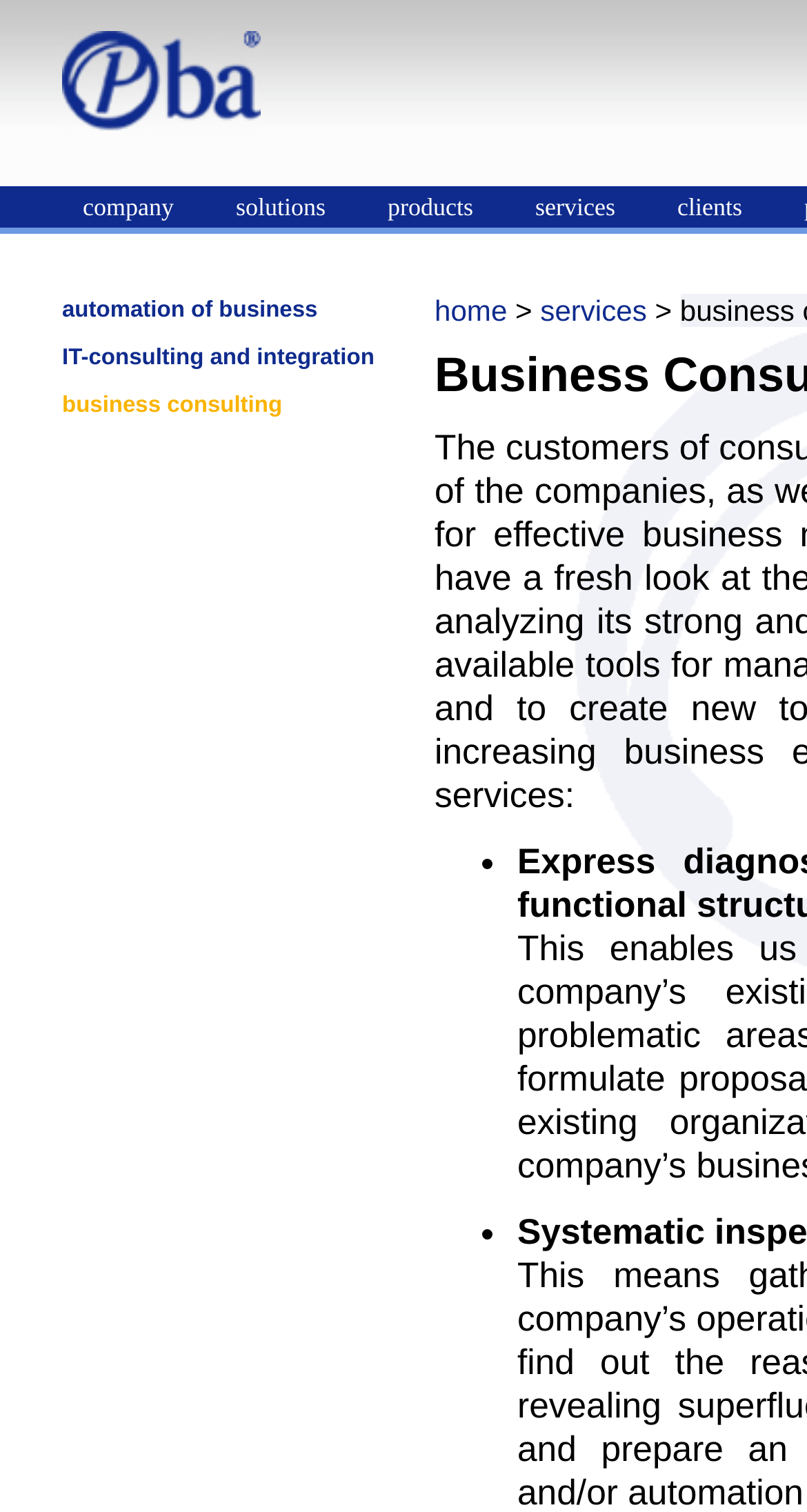Create a detailed summary of all the visual and textual information on the webpage.

The webpage is about Business Consulting, with a prominent logo of "Pba Consult" at the top left corner, accompanied by a link to the company's homepage. Below the logo, there is a navigation menu with five links: "company", "solutions", "products", "services", and "clients", arranged horizontally from left to right.

In the middle of the page, there is a section with a link to "home" and another link to "services" on the right side of it. Below this section, there are two bullet points, indicated by "•" markers, which are likely part of a list.

The main content of the page appears to be a list of services or areas of expertise, with two links: "automation of business" and "IT-consulting and integration", both located at the top left of the page. There is also a static text "business consulting" below these links, which may be a subtitle or a brief description of the services offered.